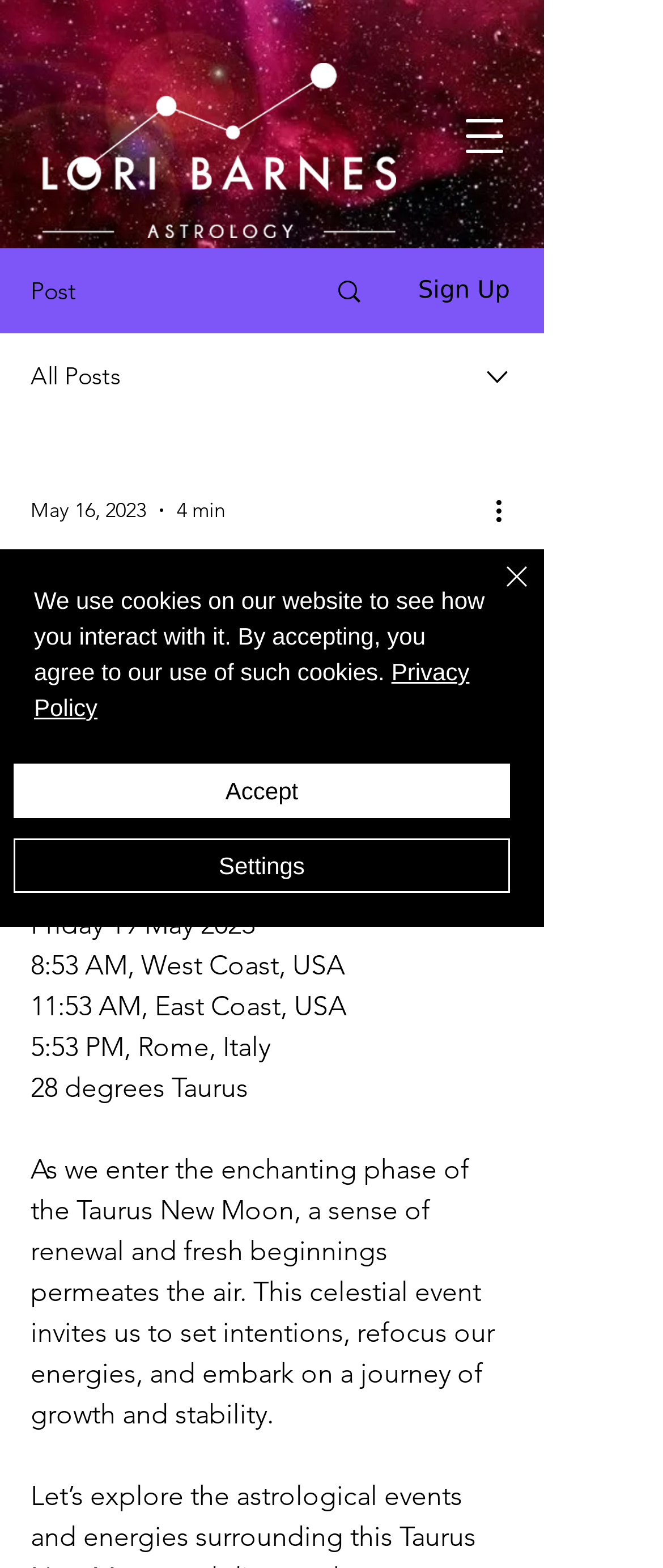Can you find the bounding box coordinates for the element to click on to achieve the instruction: "View all posts"?

[0.046, 0.23, 0.182, 0.249]